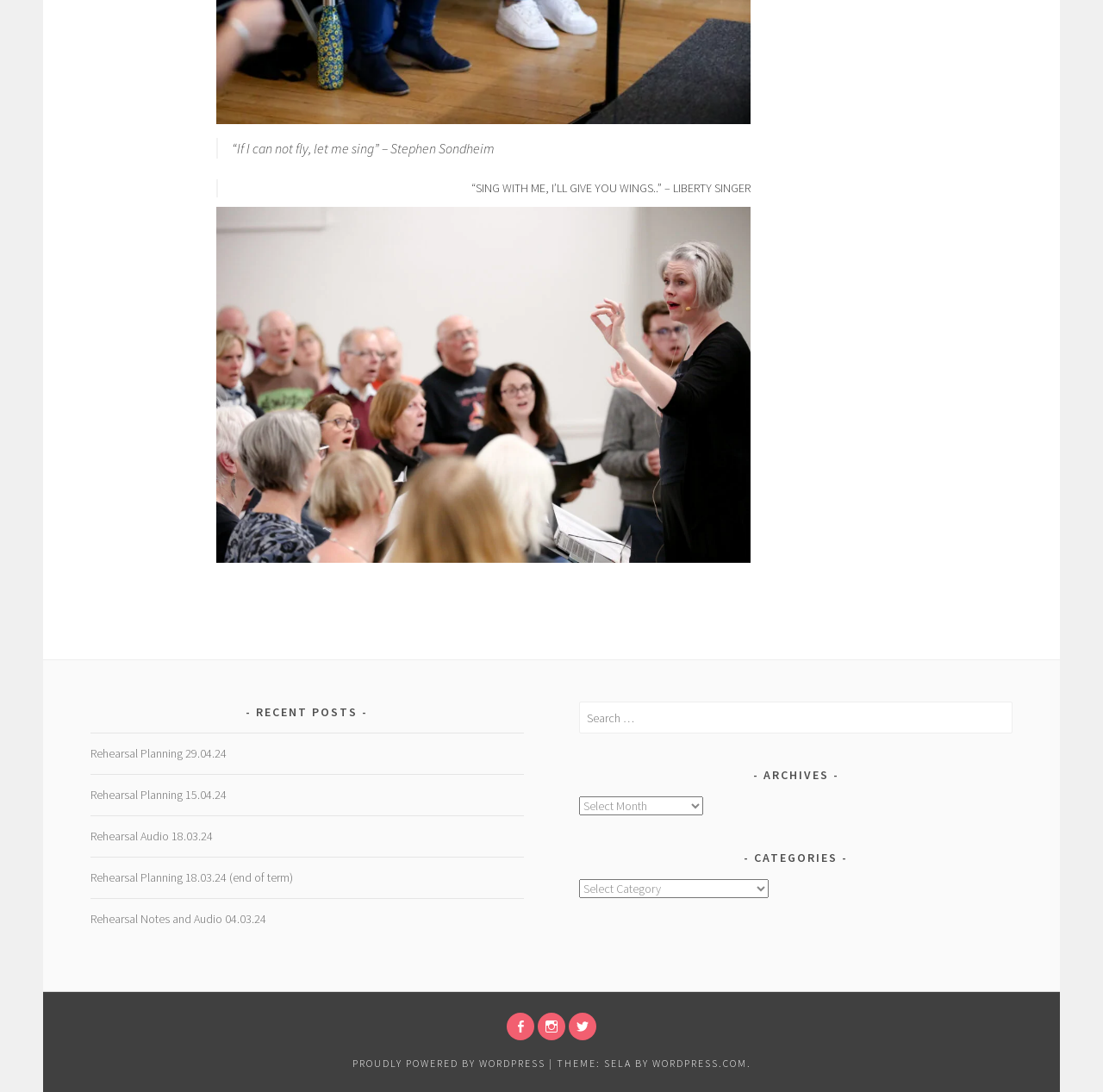Predict the bounding box coordinates of the UI element that matches this description: "Rehearsal Notes and Audio 04.03.24". The coordinates should be in the format [left, top, right, bottom] with each value between 0 and 1.

[0.082, 0.834, 0.241, 0.849]